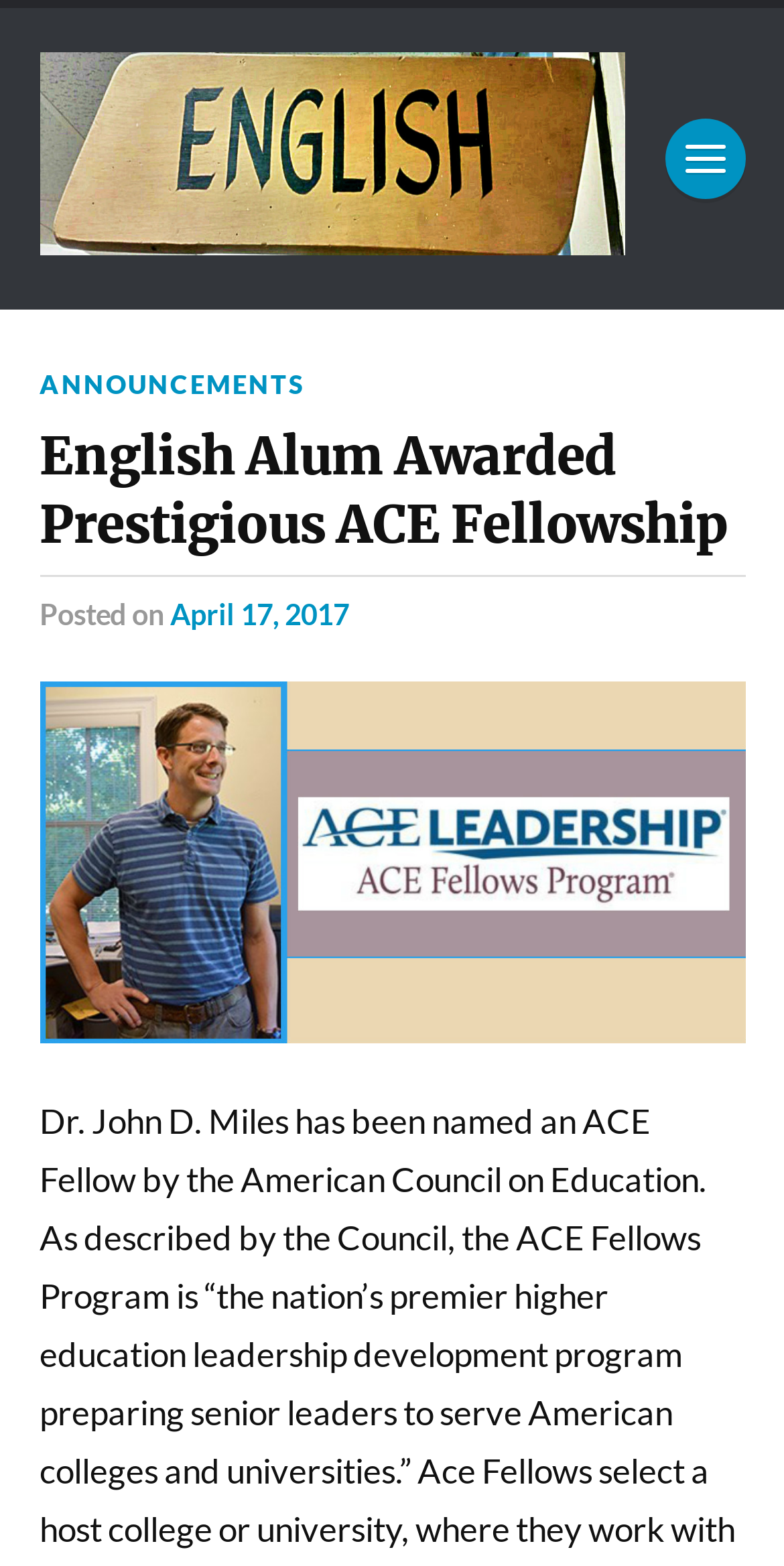Reply to the question with a single word or phrase:
What is the purpose of the link 'ANNOUNCEMENTS'?

To access announcements